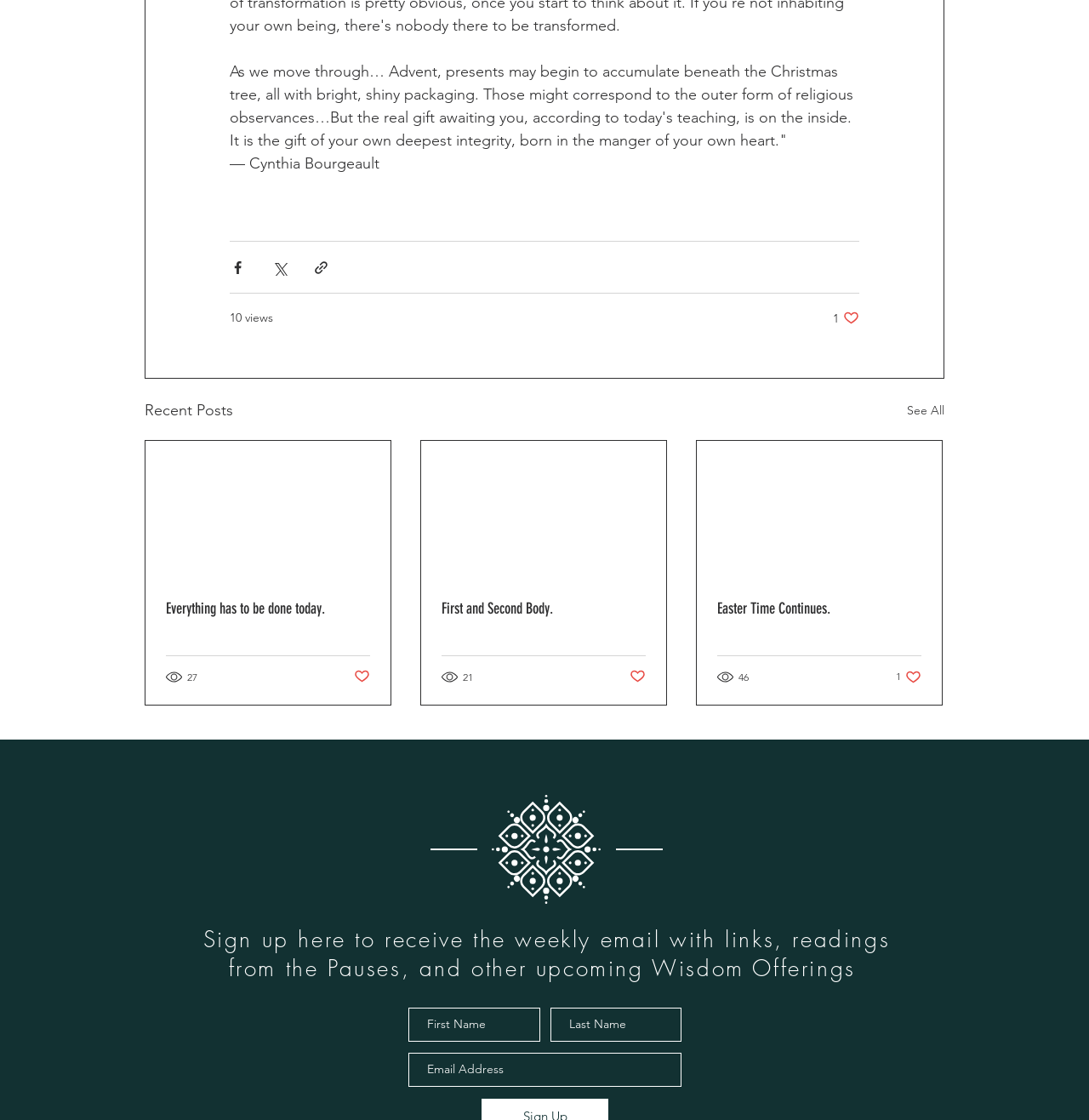Could you indicate the bounding box coordinates of the region to click in order to complete this instruction: "Read the 'How to value an oil company (Part 2)' post".

None